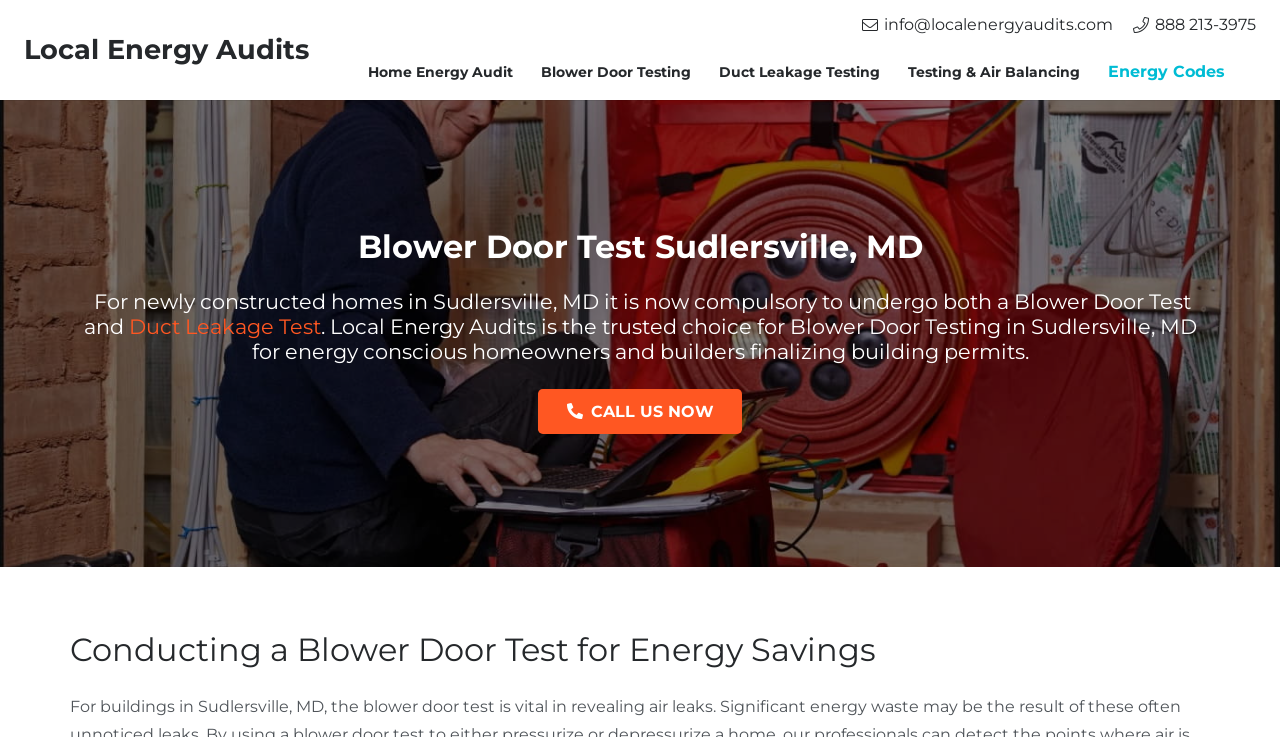Please determine the bounding box coordinates for the UI element described as: "tags".

None